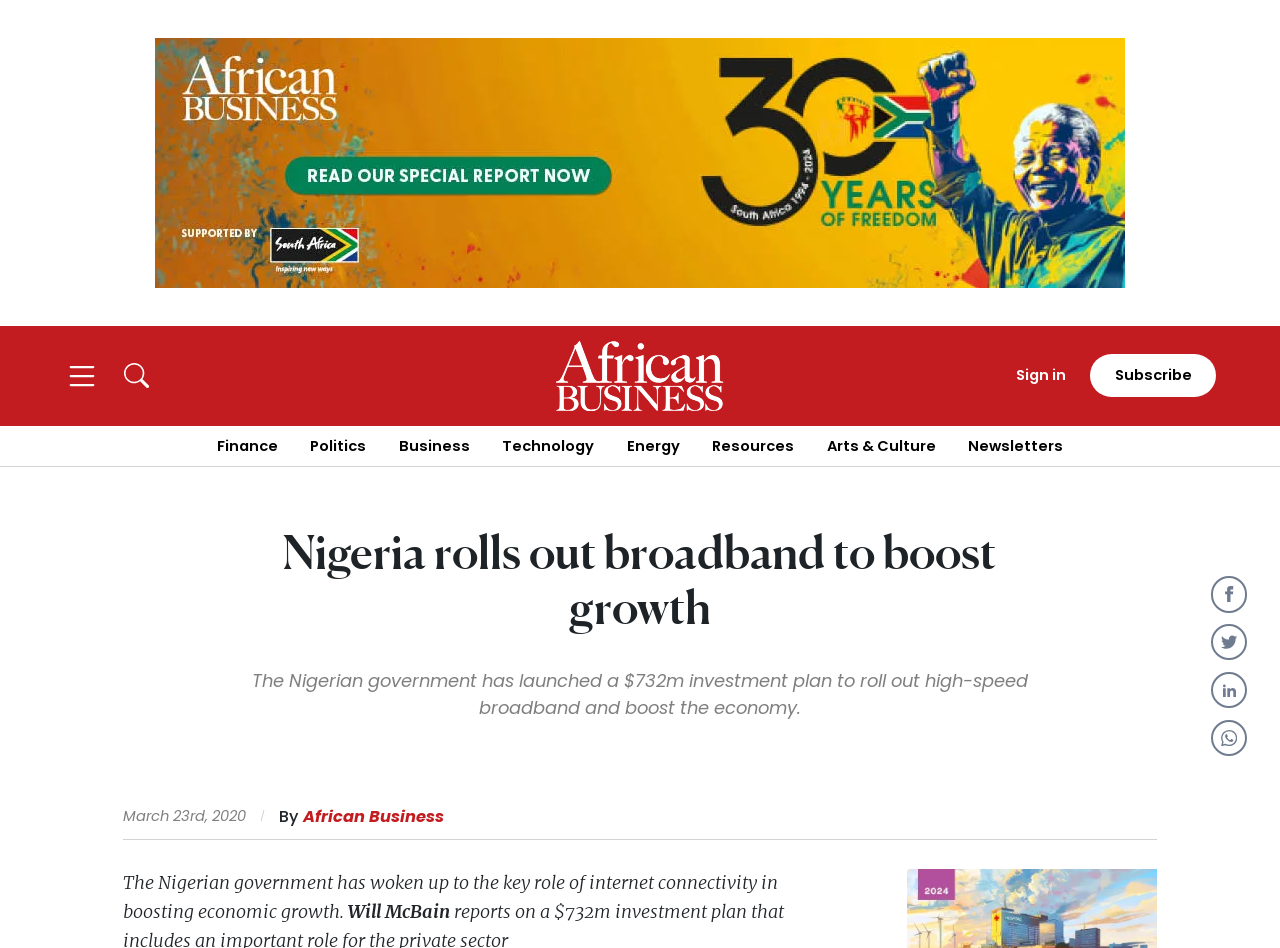Respond to the question below with a single word or phrase:
What is the author of the news article?

Will McBain